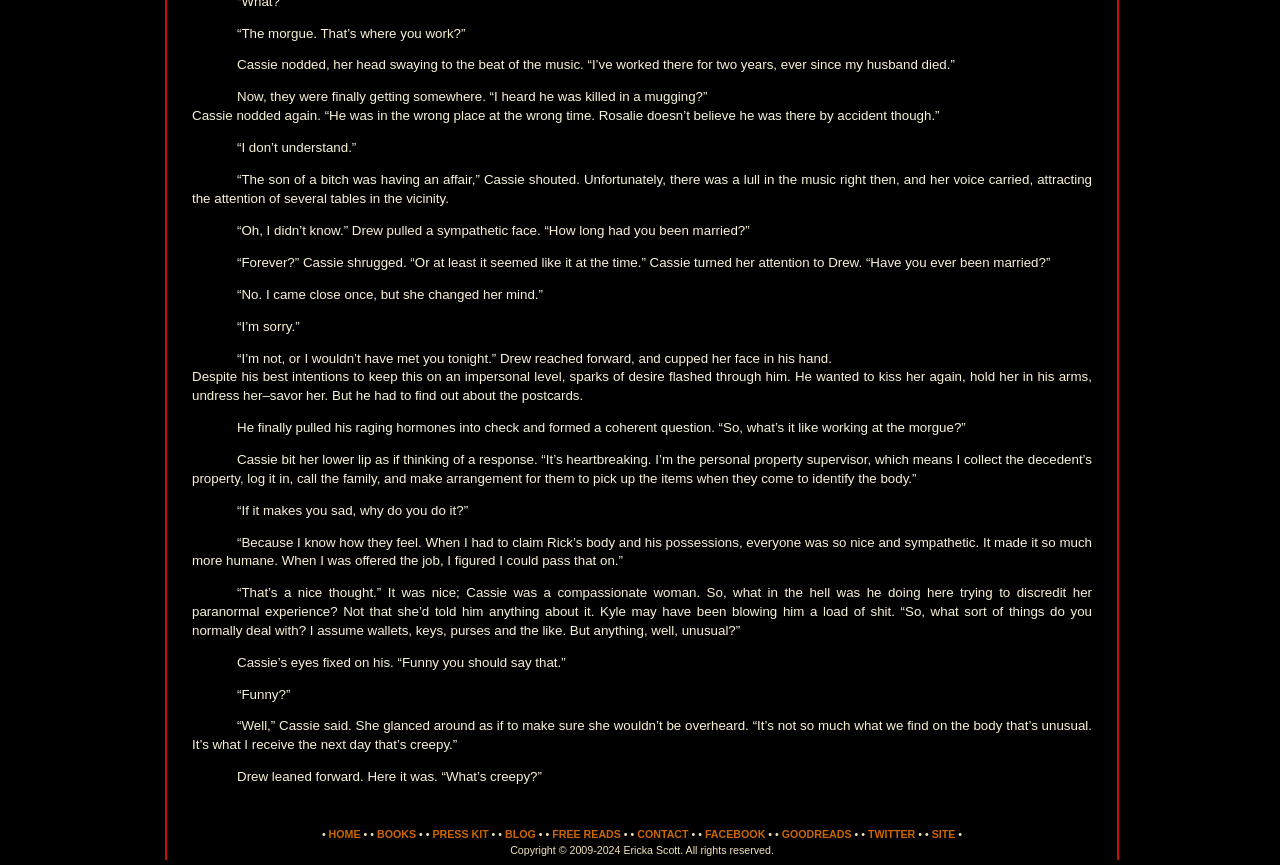Please locate the bounding box coordinates of the region I need to click to follow this instruction: "Click FACEBOOK".

[0.551, 0.957, 0.598, 0.971]